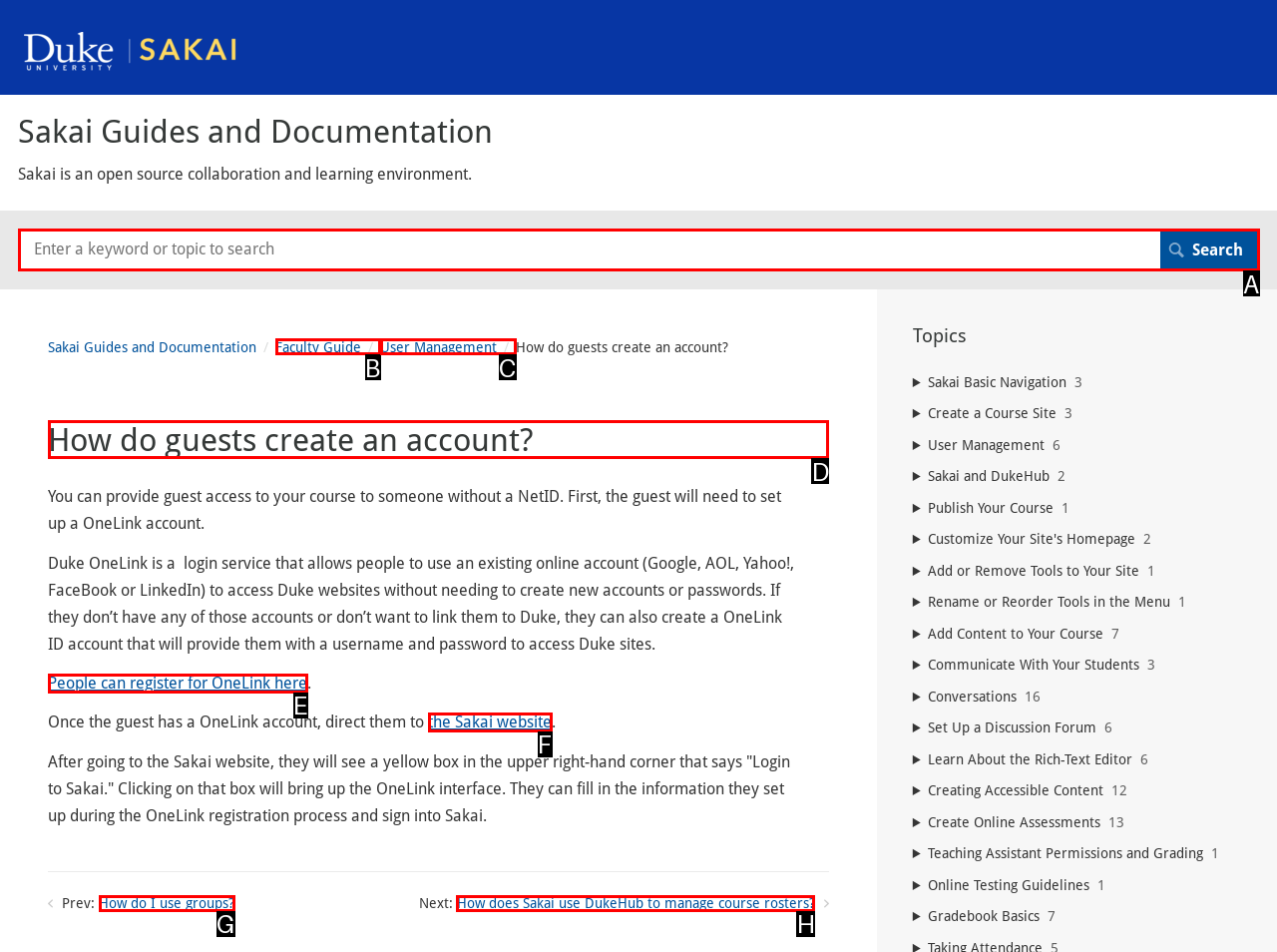Specify which element within the red bounding boxes should be clicked for this task: view the recent comments Respond with the letter of the correct option.

None